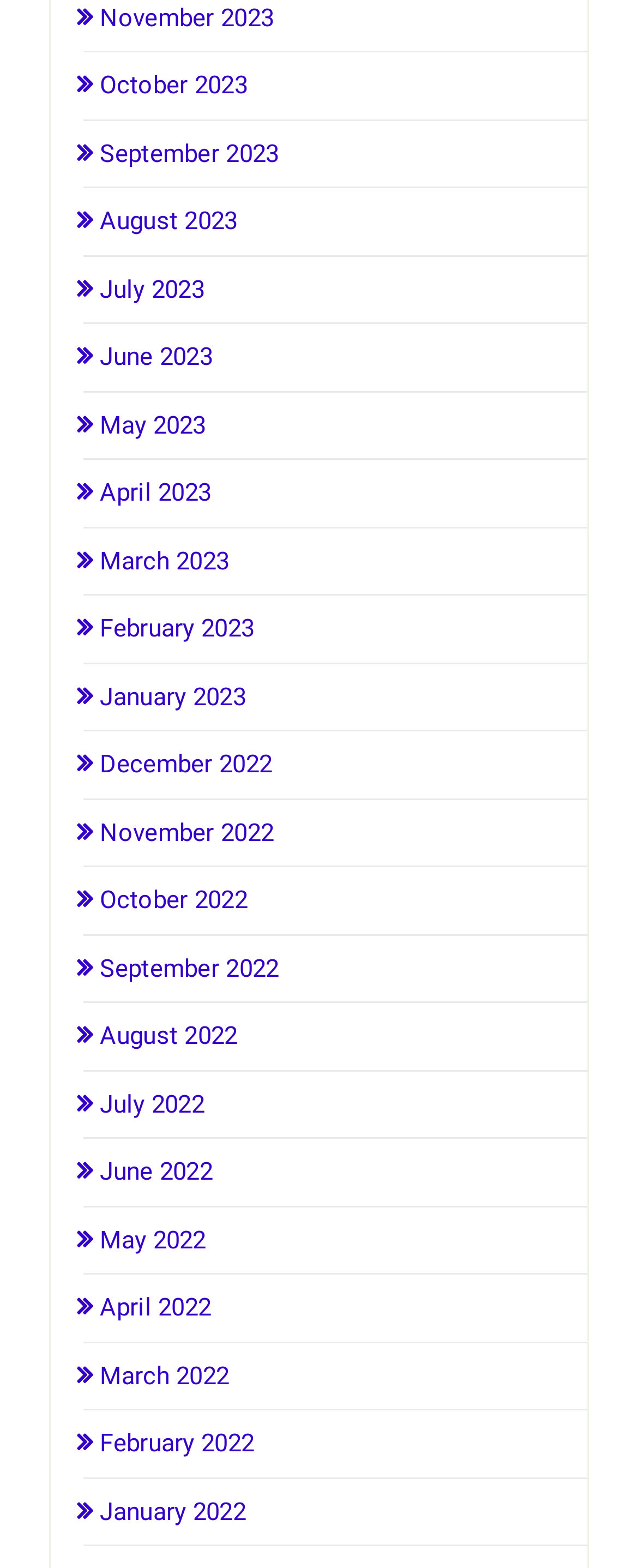Please identify the bounding box coordinates of the area that needs to be clicked to fulfill the following instruction: "View November 2023."

[0.131, 0.002, 0.429, 0.021]